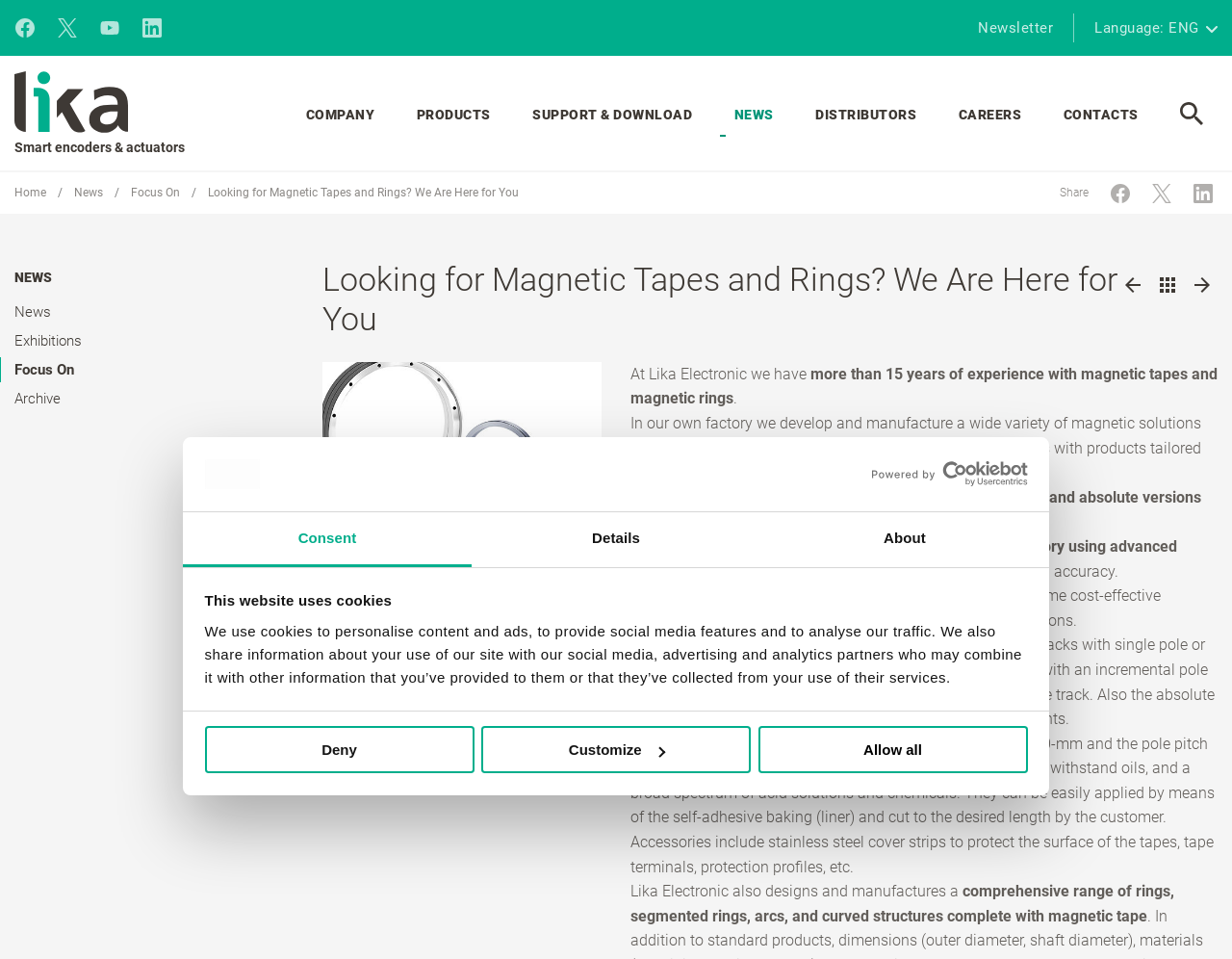Please specify the bounding box coordinates of the clickable region to carry out the following instruction: "Open the Language menu". The coordinates should be four float numbers between 0 and 1, in the format [left, top, right, bottom].

[0.876, 0.016, 0.988, 0.043]